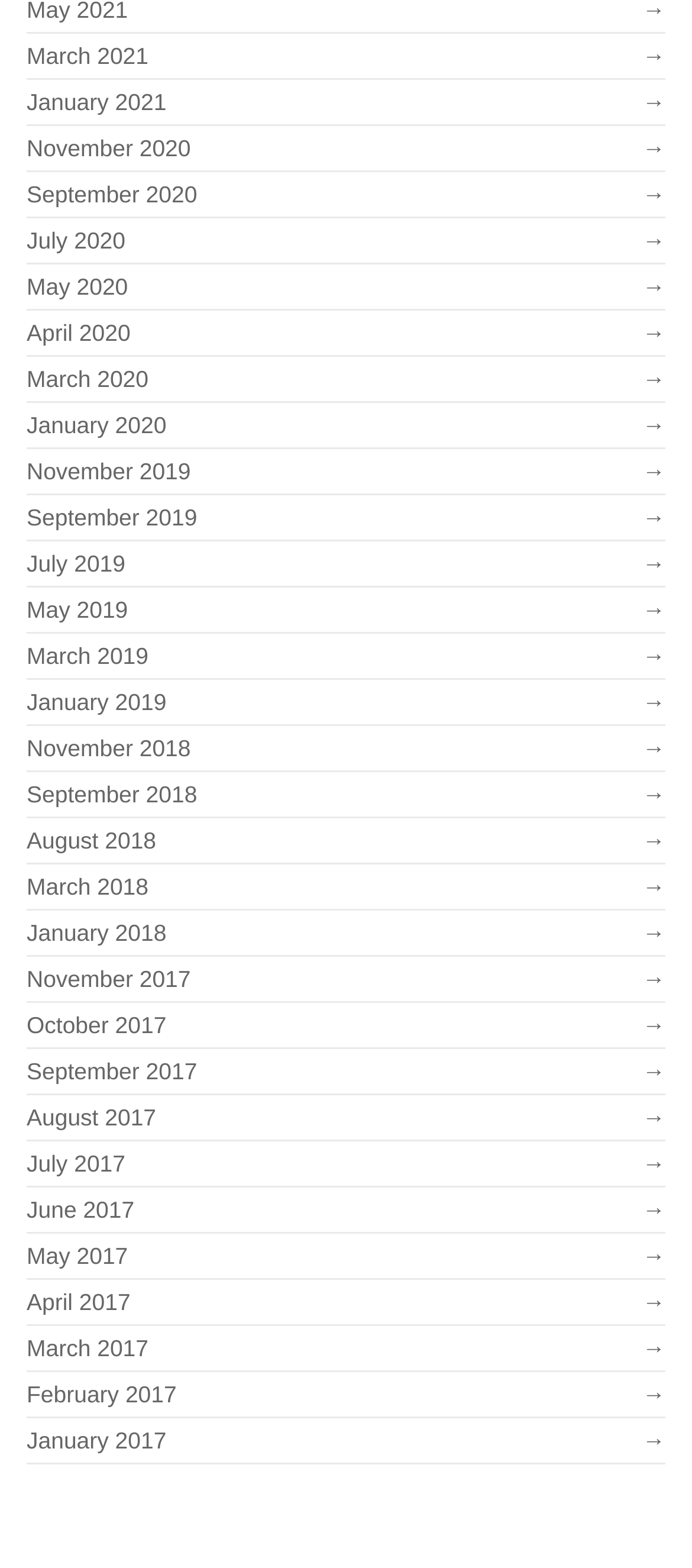Find the bounding box coordinates of the area to click in order to follow the instruction: "Go to January 2020 page".

[0.038, 0.263, 0.962, 0.286]